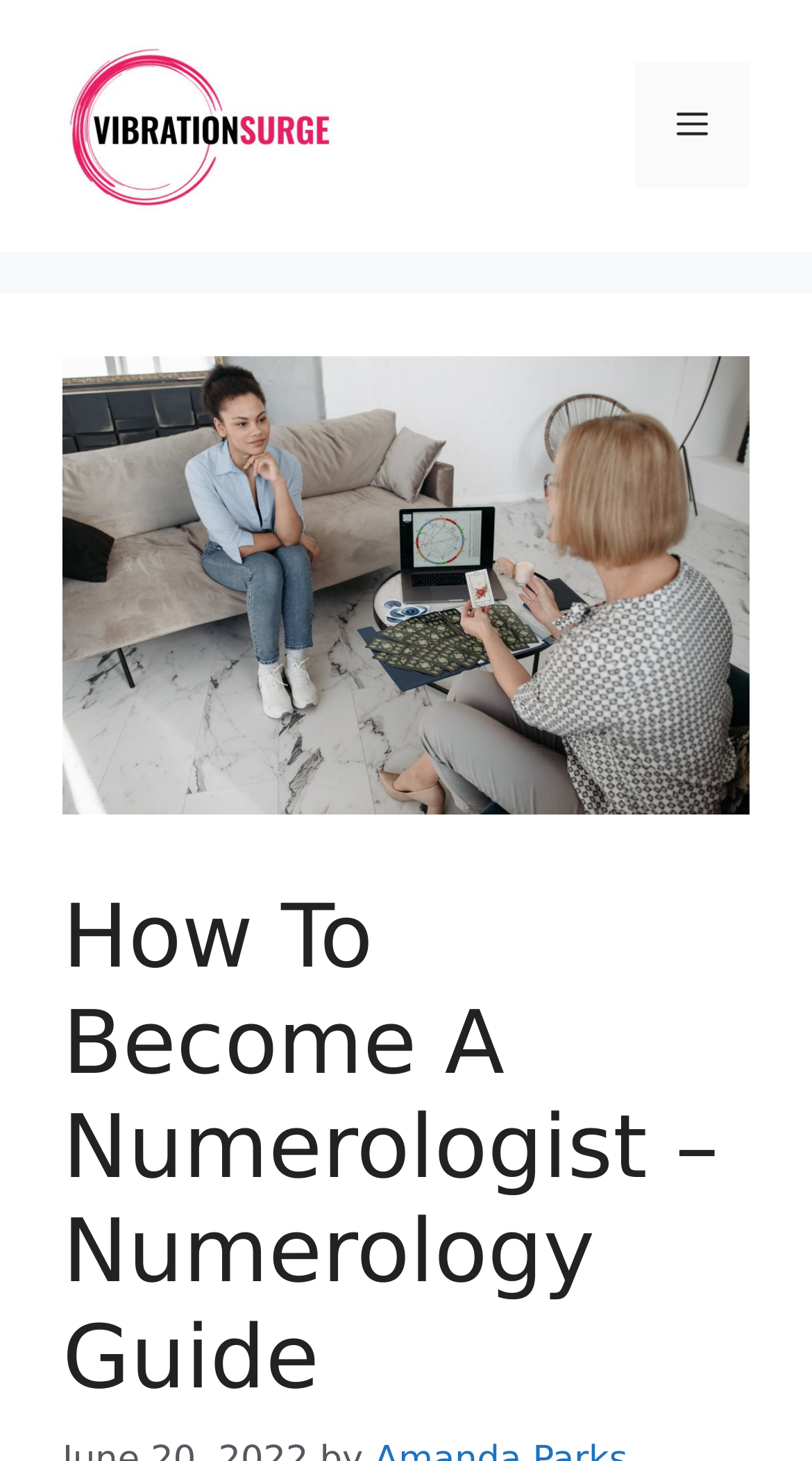What is the topic of the main image?
Please give a detailed answer to the question using the information shown in the image.

I analyzed the image element, which has a description 'Free stock photo of adult, astrology, charts', and determined that the topic of the main image is astrology.